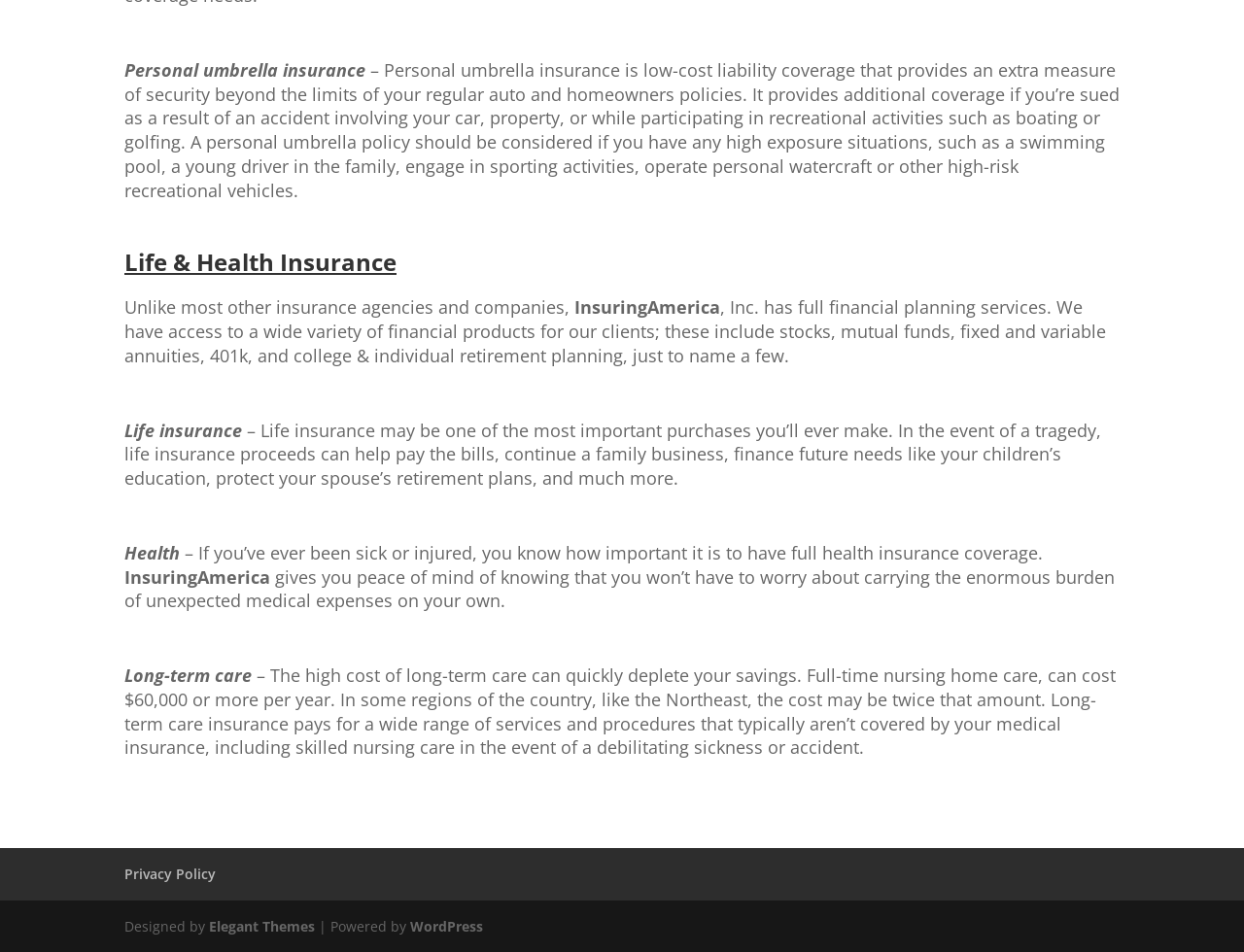What is the purpose of long-term care insurance?
Answer the question with a single word or phrase, referring to the image.

To pay for services not covered by medical insurance